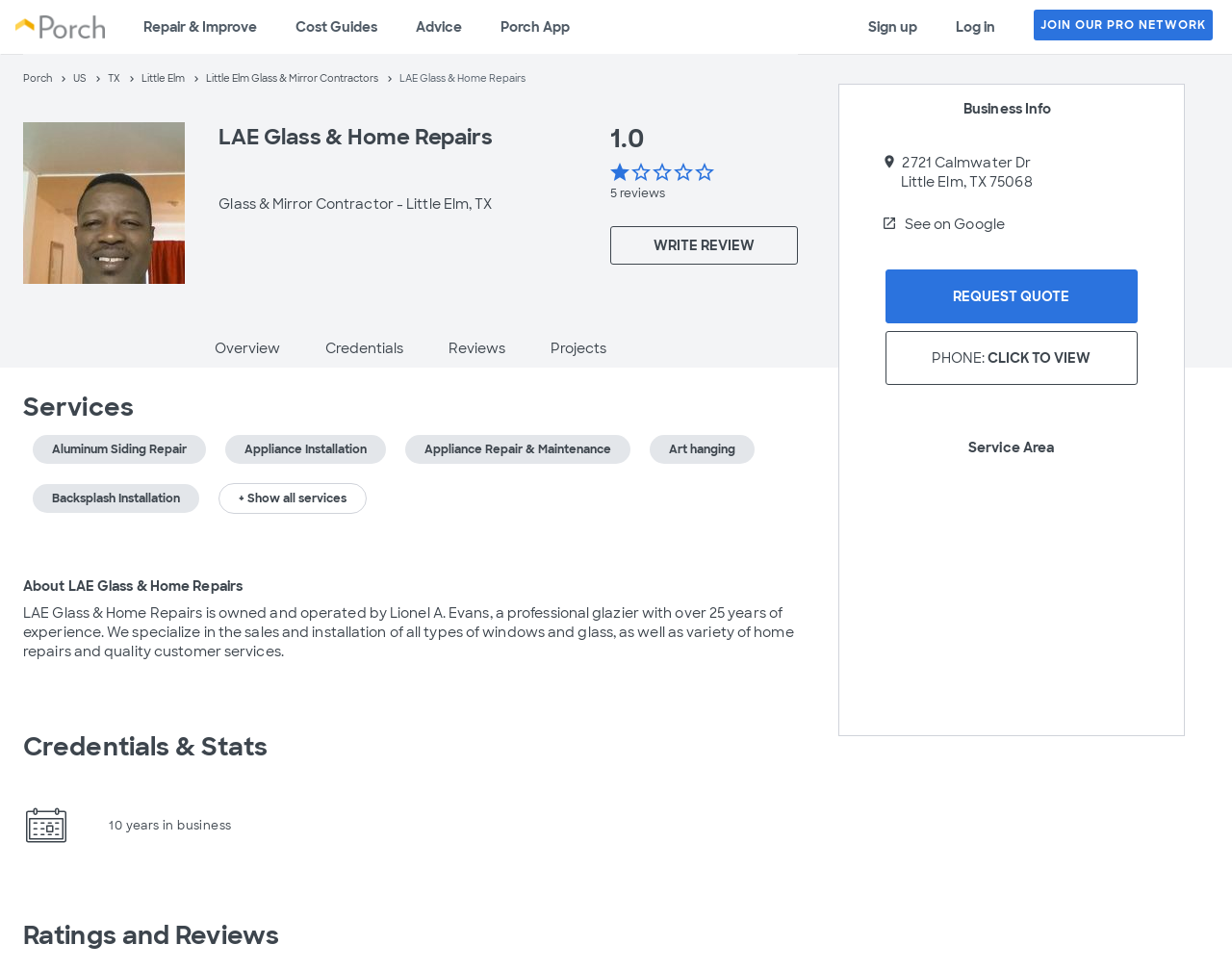Find the bounding box coordinates of the area to click in order to follow the instruction: "See the business on Google".

[0.734, 0.222, 0.816, 0.24]